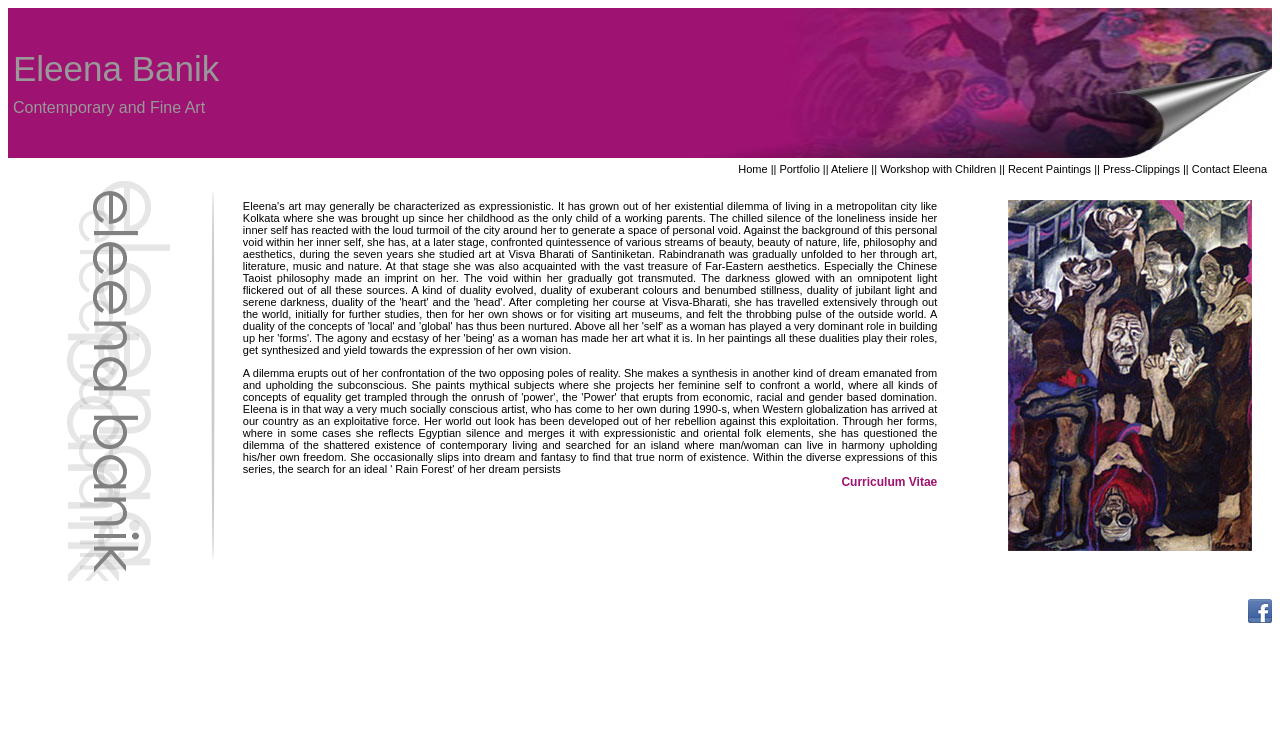What is the theme of the artist's paintings?
Please craft a detailed and exhaustive response to the question.

The webpage describes the artist's work as 'expressionistic', which suggests that her paintings are characterized by exaggerated or distorted forms and colors to convey emotions and inner experiences.